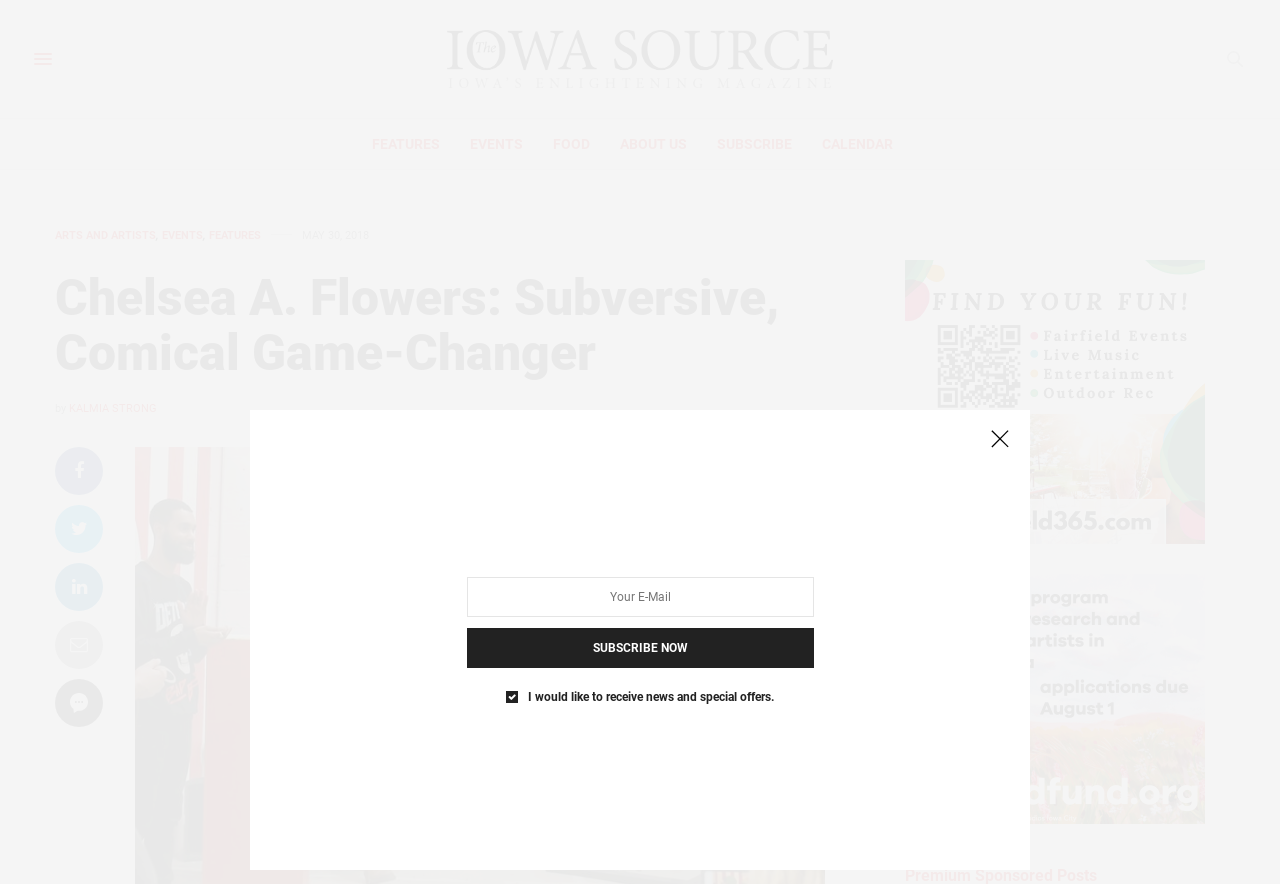What are the main categories on the webpage?
Answer the question with as much detail as possible.

I determined the answer by looking at the links at the top of the page, which are categorized into FEATURES, EVENTS, FOOD, ABOUT US, SUBSCRIBE, and CALENDAR.